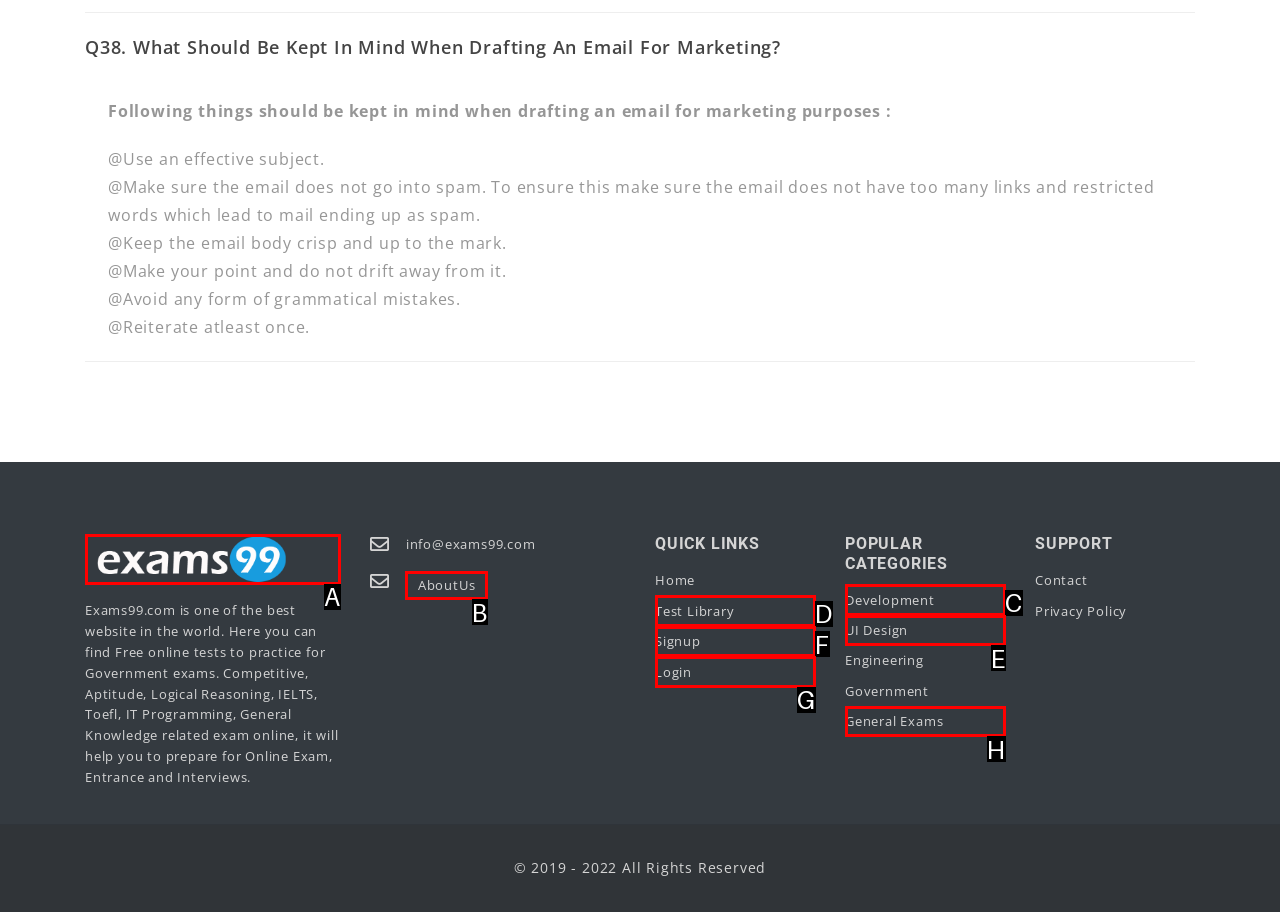Determine the option that best fits the description: UI Design
Reply with the letter of the correct option directly.

E